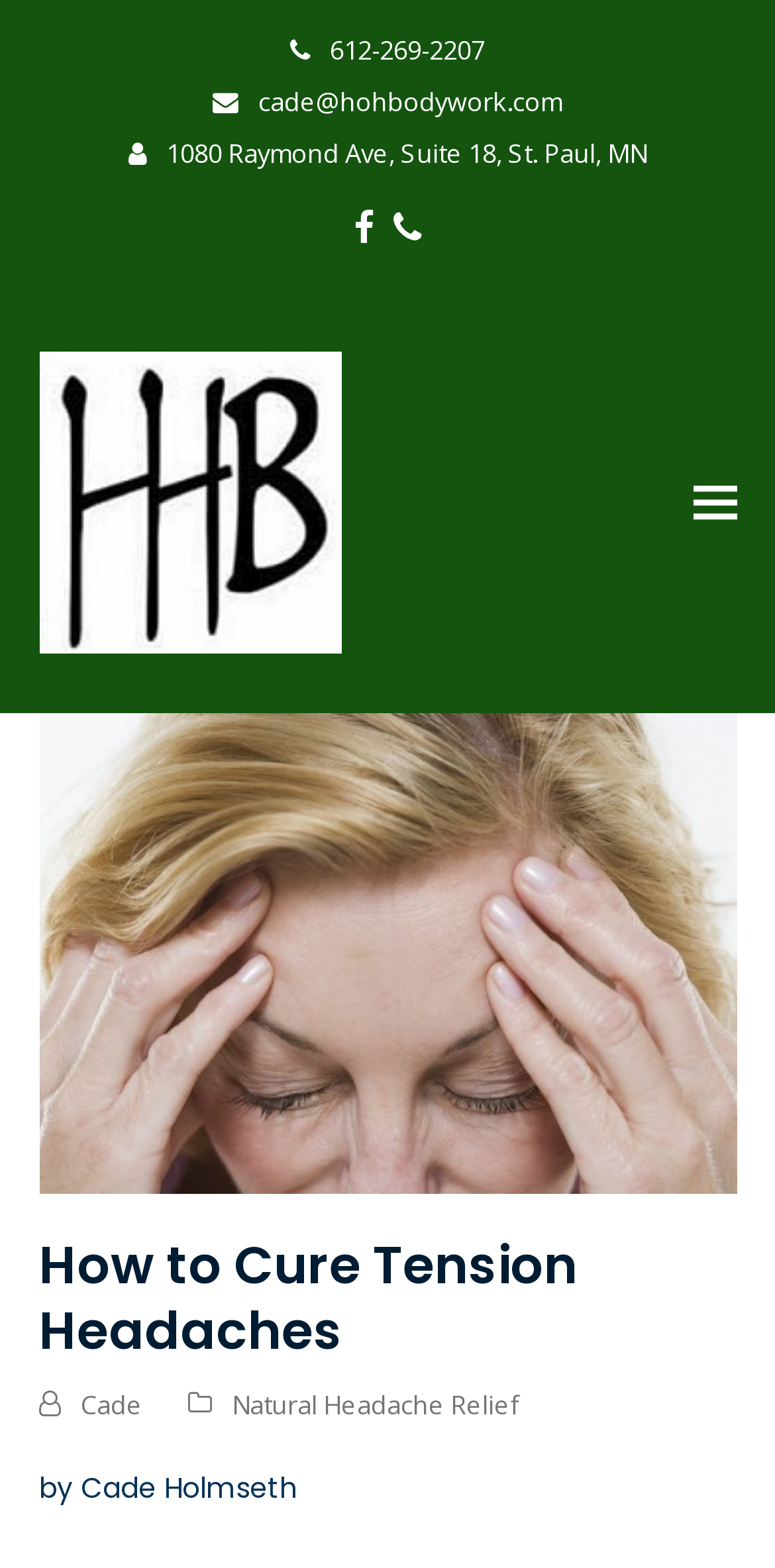Generate the text content of the main heading of the webpage.

How to Cure Tension Headaches